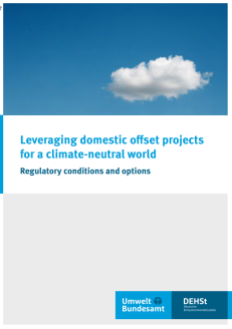Summarize the image with a detailed description that highlights all prominent details.

The image depicts the cover of a publication titled "Leveraging Domestic Offset Projects for a Climate-Neutral World." The design features a serene, bright blue sky with a solitary cloud, suggesting themes of sustainability and environmental awareness. The cover prominently displays the title in bold, clear text, alongside the subtitle "Regulatory conditions and options," highlighting the focus on the regulatory framework surrounding domestic offset projects. The bottom right corner includes logos and branding related to "Umwelt Bundesamt" and "DEHSt" (German Emissions Trading Authority), indicating the publication's authoritative context. This visual presentation sets the tone for a comprehensive study aimed at exploring effective strategies to utilize domestic carbon offset initiatives within the broader context of climate neutrality.